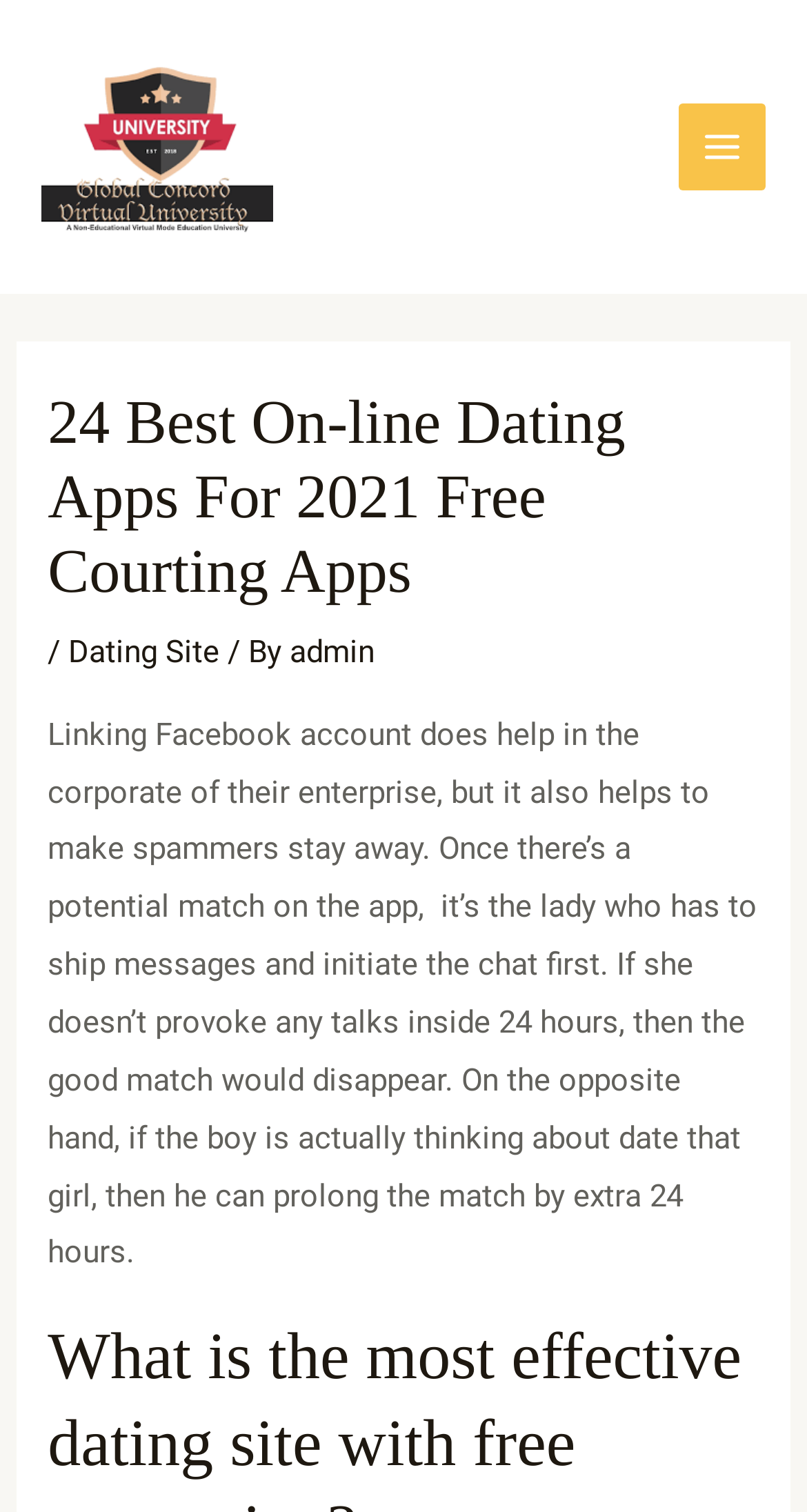Who initiates the chat on the app?
From the details in the image, provide a complete and detailed answer to the question.

The text states that 'Once there’s a potential match on the app, it’s the lady who has to send messages and initiate the chat first', which means that the woman takes the first step in starting a conversation on the app.